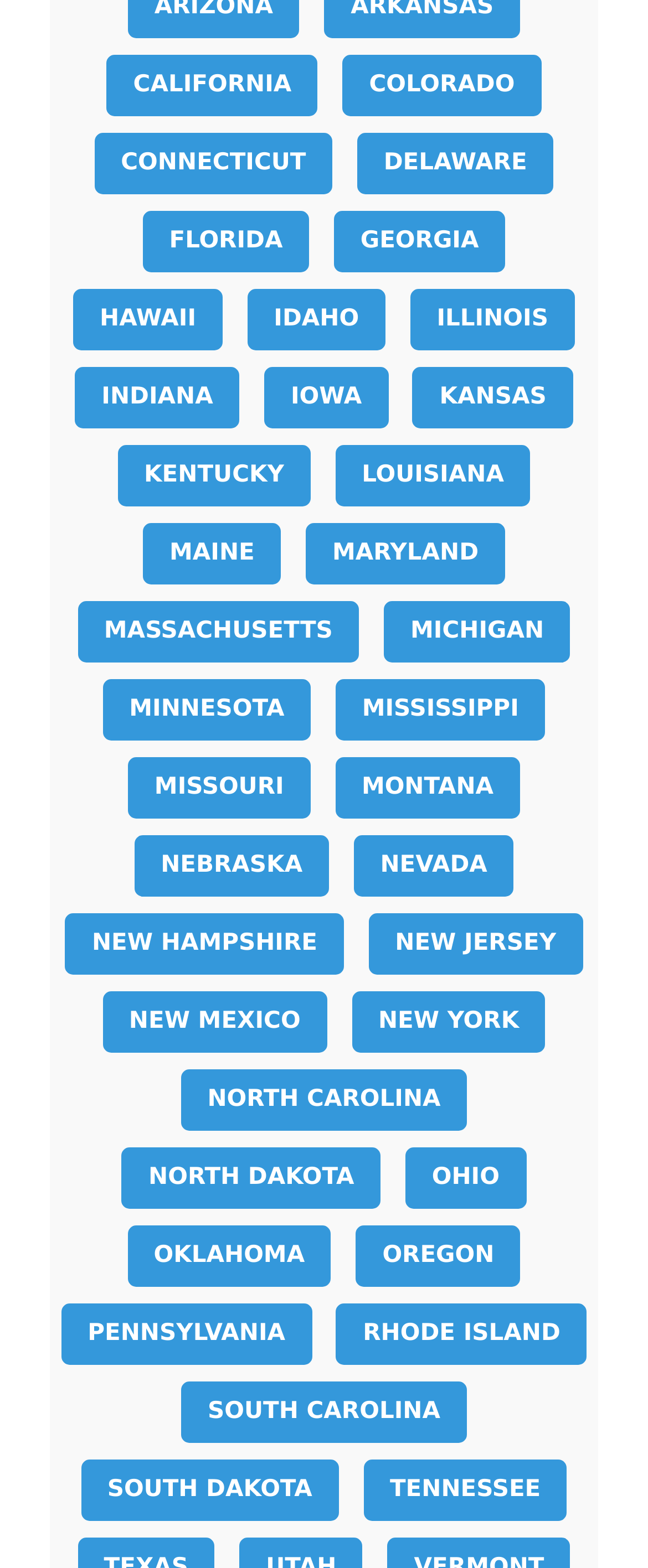Can you select multiple states on this webpage?
Provide a fully detailed and comprehensive answer to the question.

Based on the presence of buttons corresponding to each state, it appears that the user can select multiple states. This is likely because the webpage is designed to allow users to make multiple selections, rather than just a single selection.